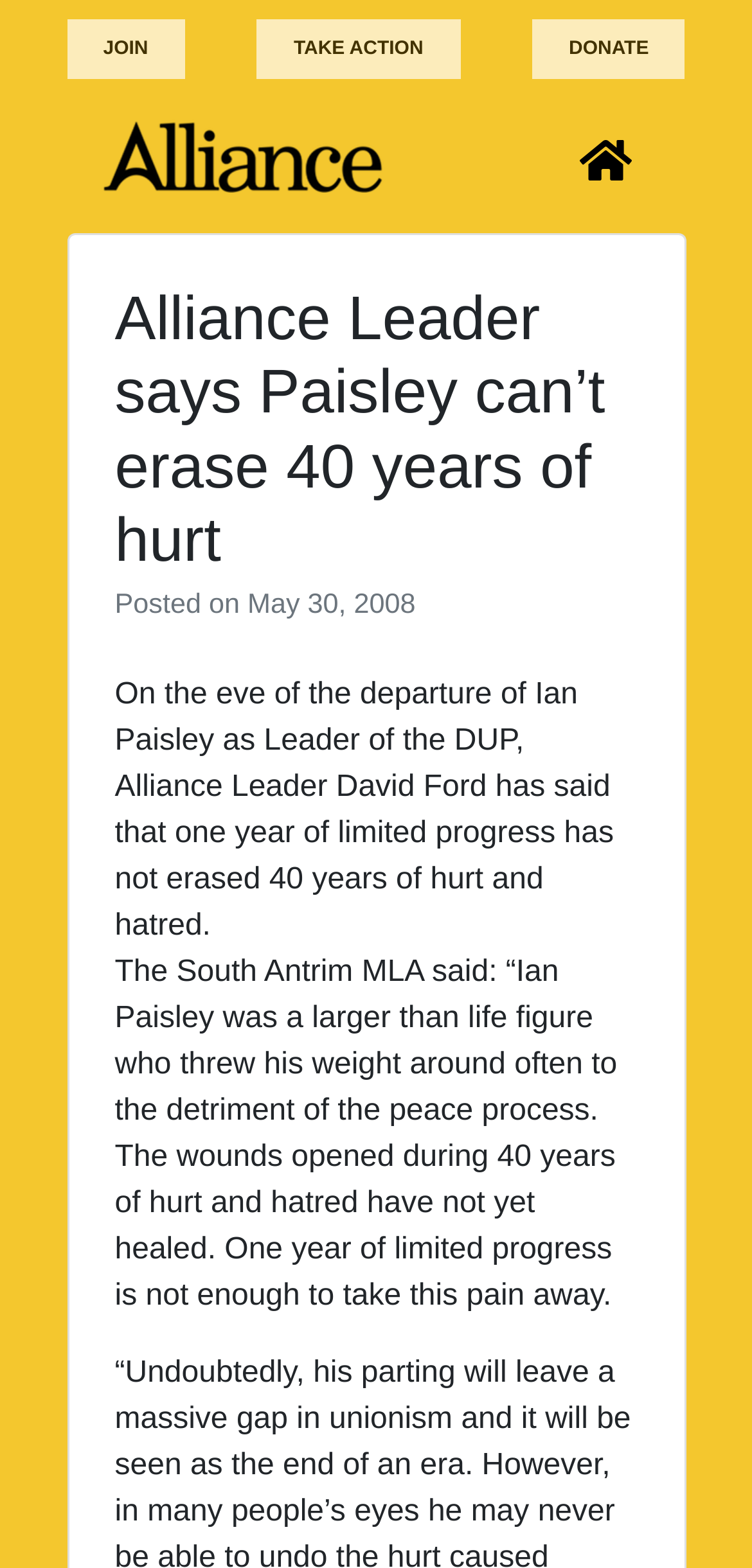Identify the bounding box coordinates for the UI element that matches this description: "aria-label="Toggle navigation"".

[0.74, 0.082, 0.871, 0.124]